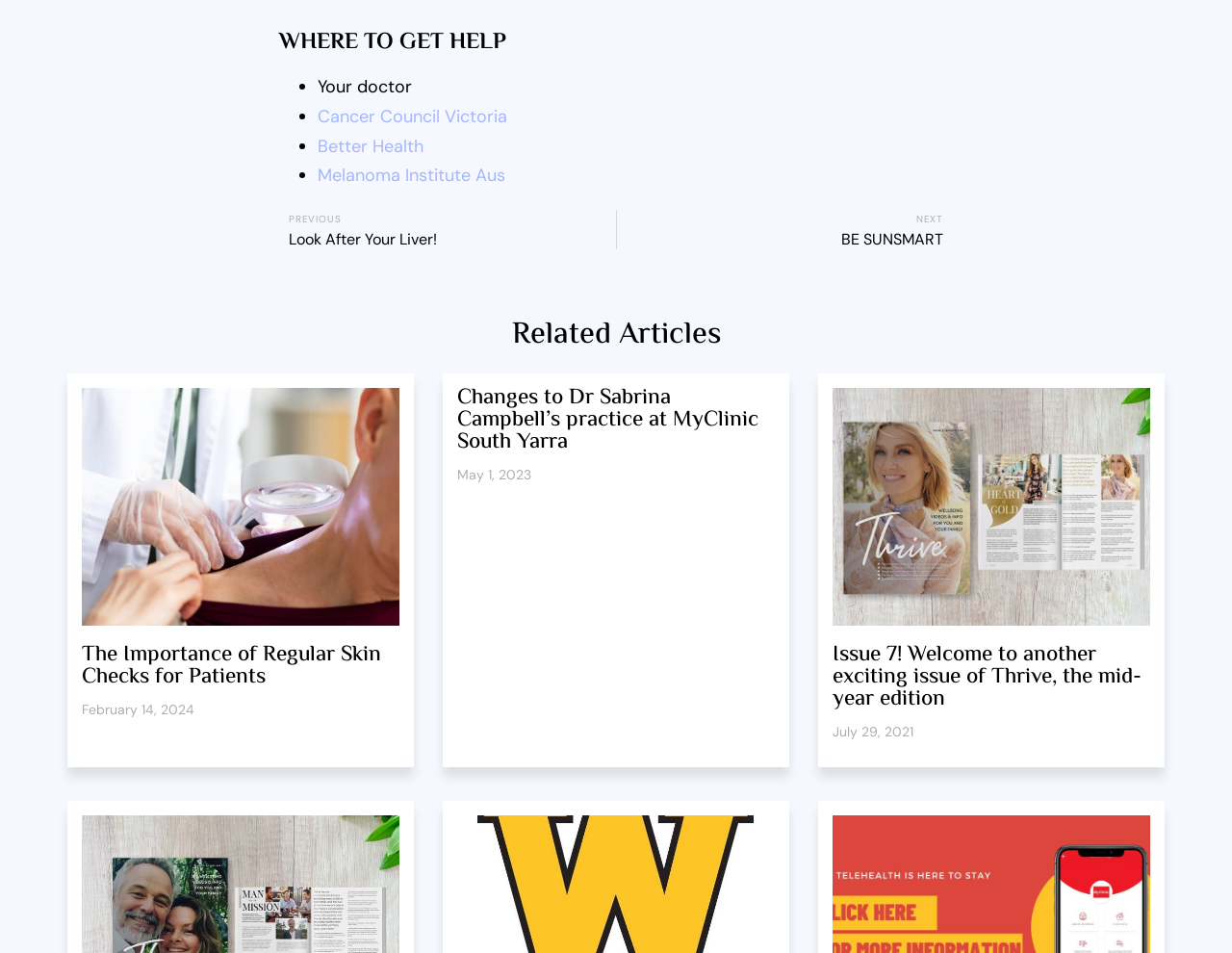Determine the bounding box coordinates of the clickable element necessary to fulfill the instruction: "View 'Changes to Dr Sabrina Campbell’s practice at MyClinic South Yarra'". Provide the coordinates as four float numbers within the 0 to 1 range, i.e., [left, top, right, bottom].

[0.371, 0.4, 0.616, 0.483]